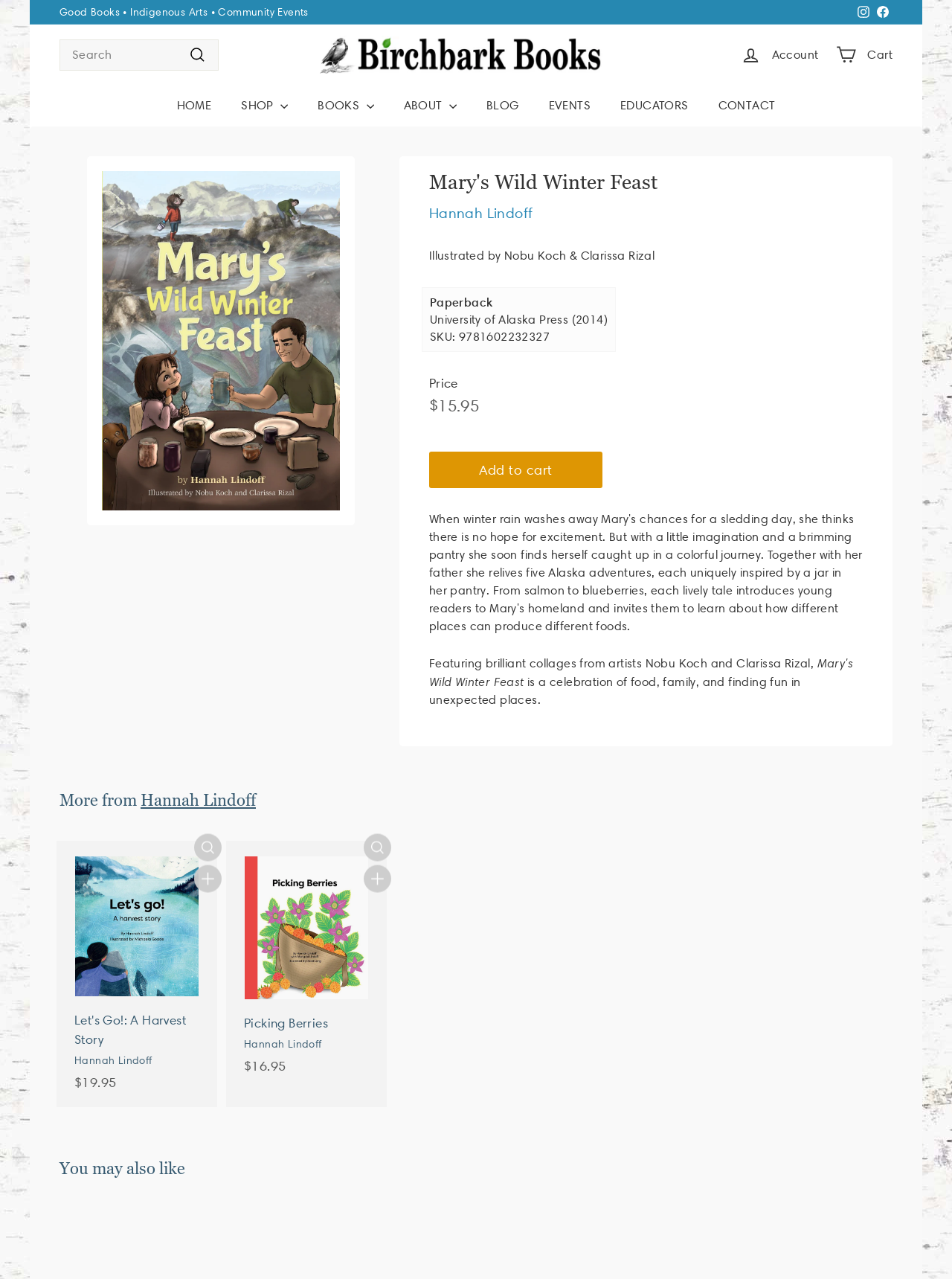Refer to the screenshot and give an in-depth answer to this question: Who is the author of the book?

I found the answer by looking at the link element that says 'Hannah Lindoff' which is located near the book title, indicating that she is the author of the book.